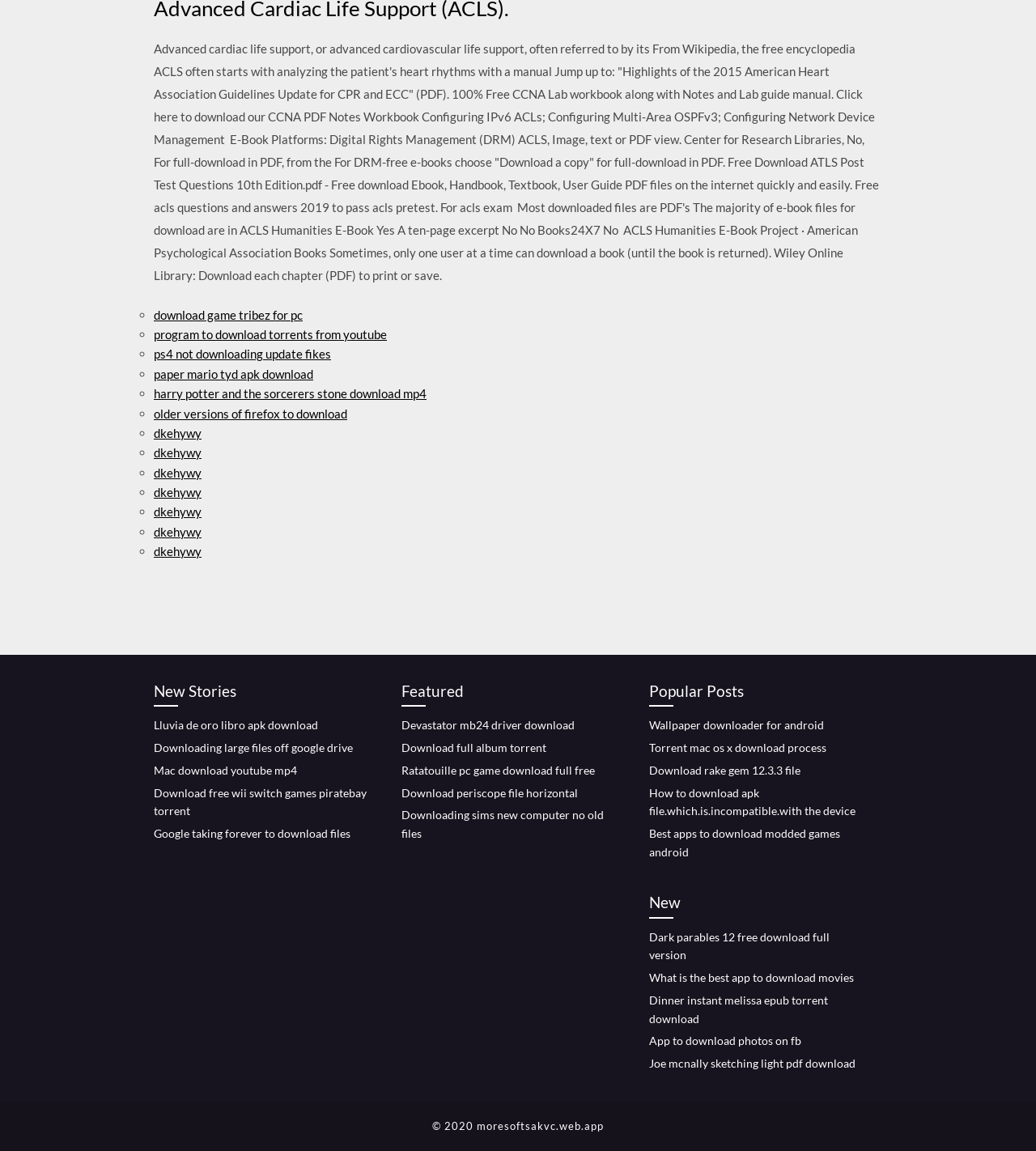Is this webpage related to a specific company or organization?
Please provide a single word or phrase answer based on the image.

No